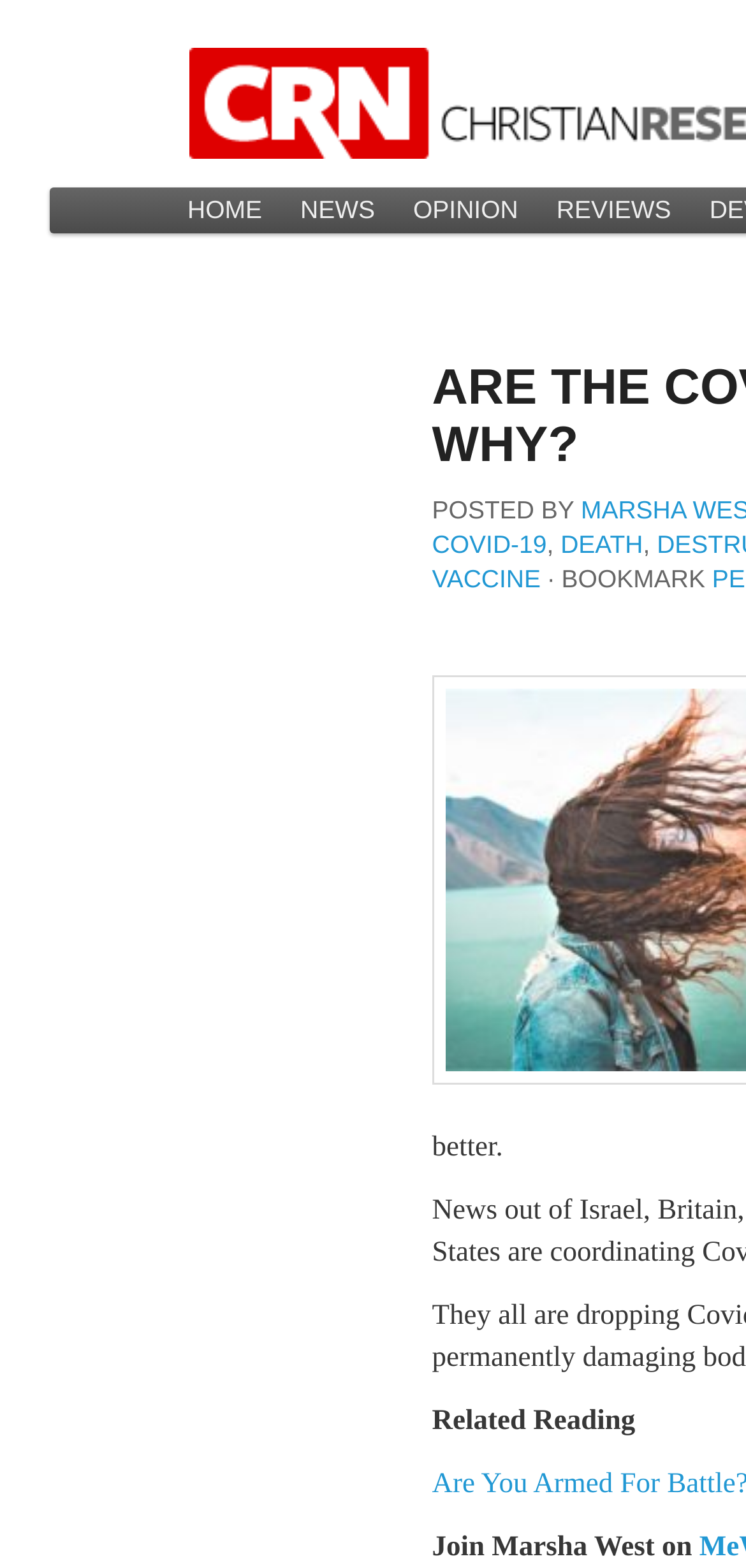What is the title of the related reading section?
Based on the screenshot, provide your answer in one word or phrase.

Related Reading